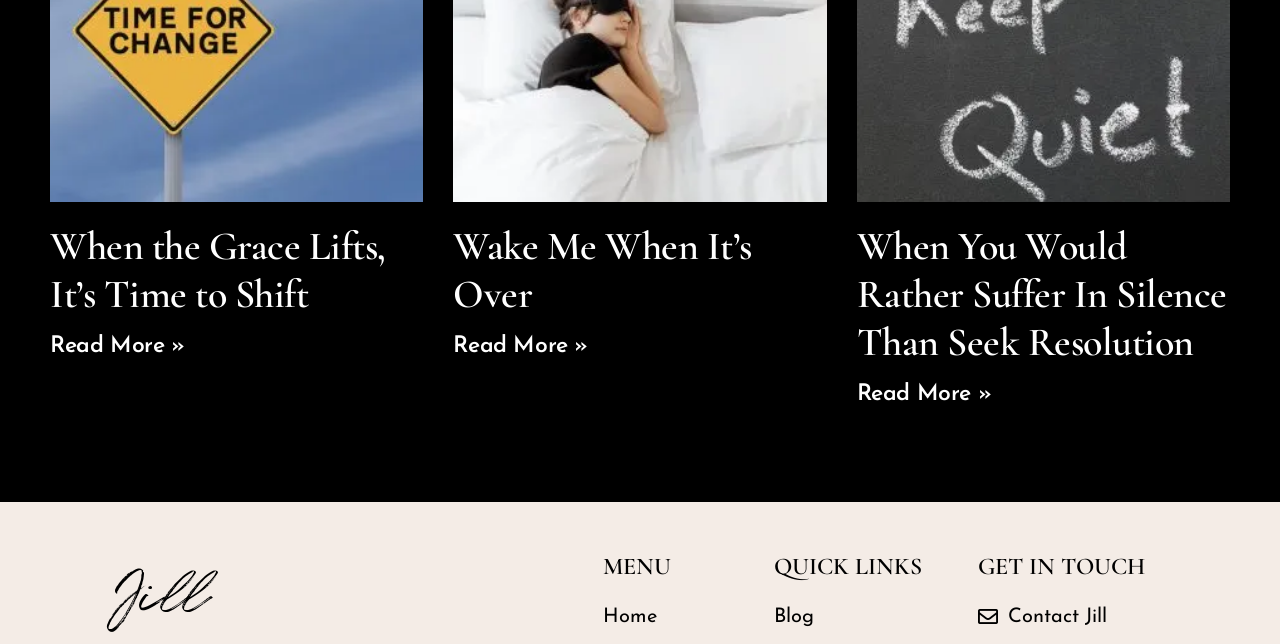Can you identify the bounding box coordinates of the clickable region needed to carry out this instruction: 'Go to Home'? The coordinates should be four float numbers within the range of 0 to 1, stated as [left, top, right, bottom].

[0.471, 0.934, 0.605, 0.981]